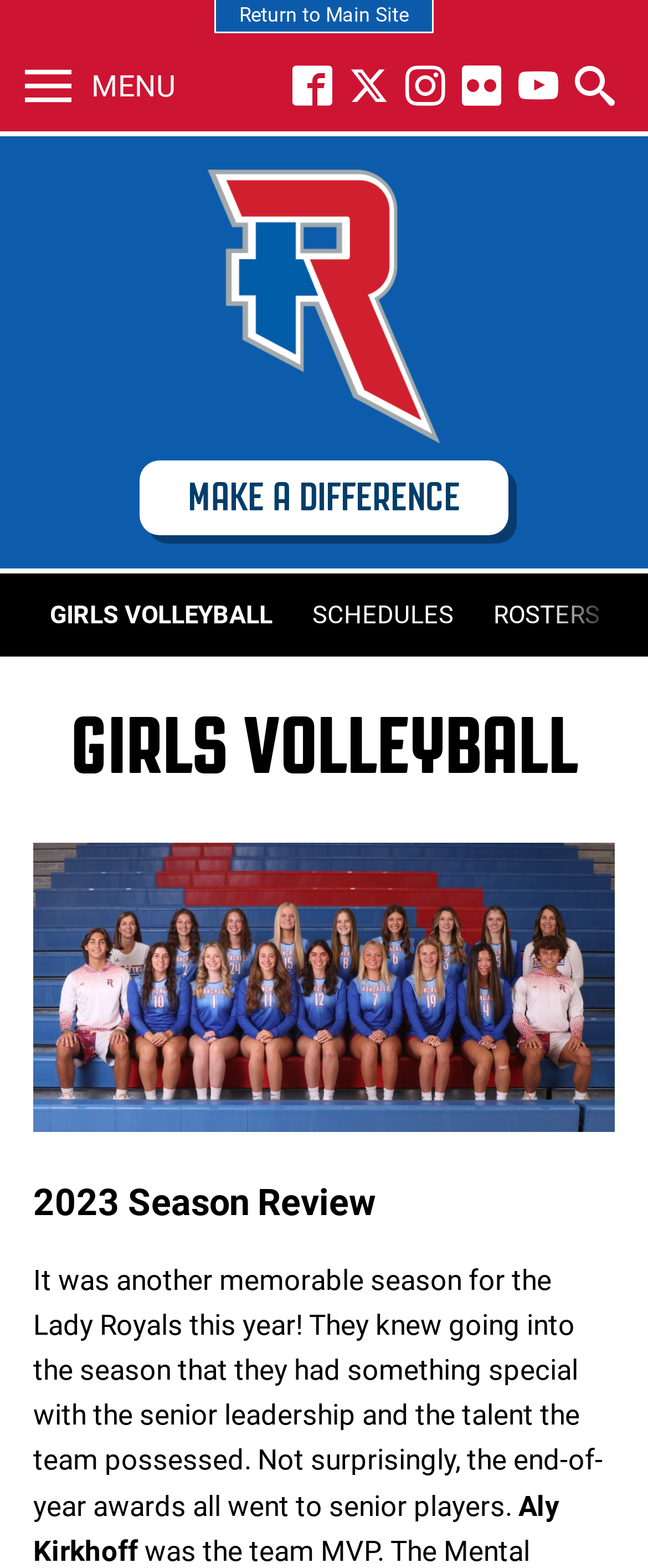Who is mentioned in the article?
Can you offer a detailed and complete answer to this question?

I found the answer by reading the text at the bottom of the webpage, which mentions the name 'Aly Kirkhoff' as one of the senior players.